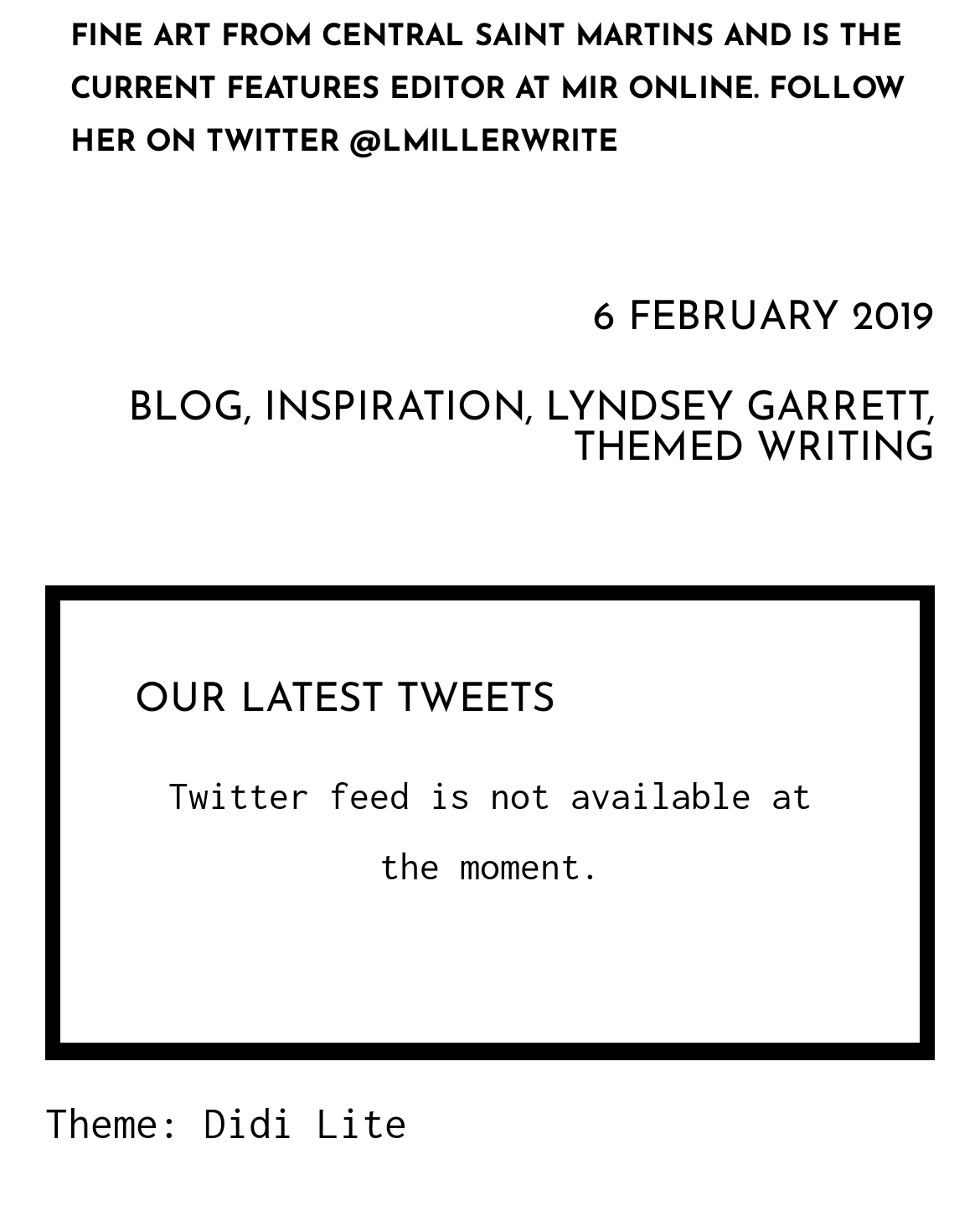Please provide the bounding box coordinates in the format (top-left x, top-left y, bottom-right x, bottom-right y). Remember, all values are floating point numbers between 0 and 1. What is the bounding box coordinate of the region described as: Inspiration

[0.269, 0.319, 0.536, 0.352]